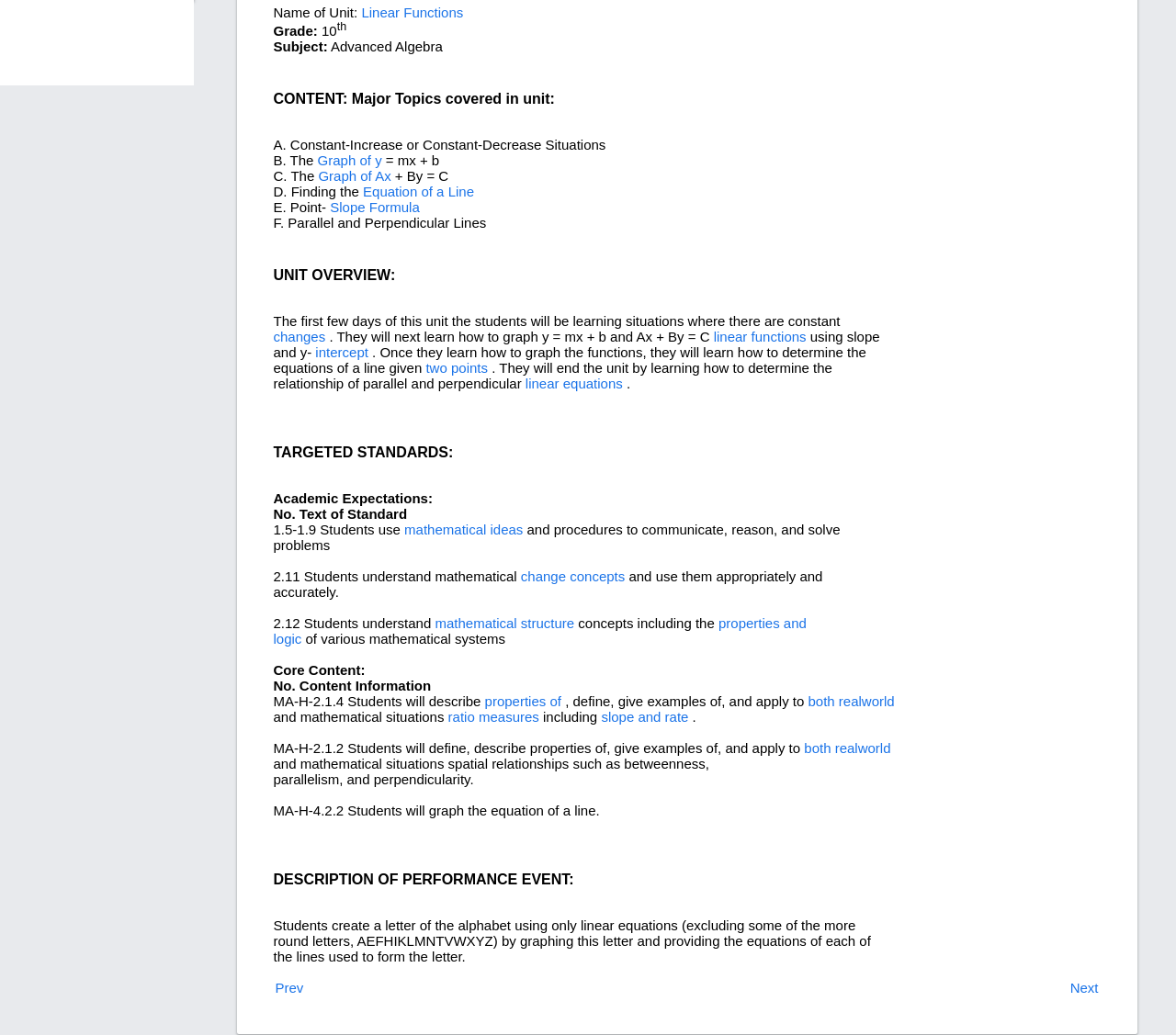Respond to the question below with a single word or phrase: What is the topic of the 'CONTENT: Major Topics covered in unit:' section?

Linear Functions